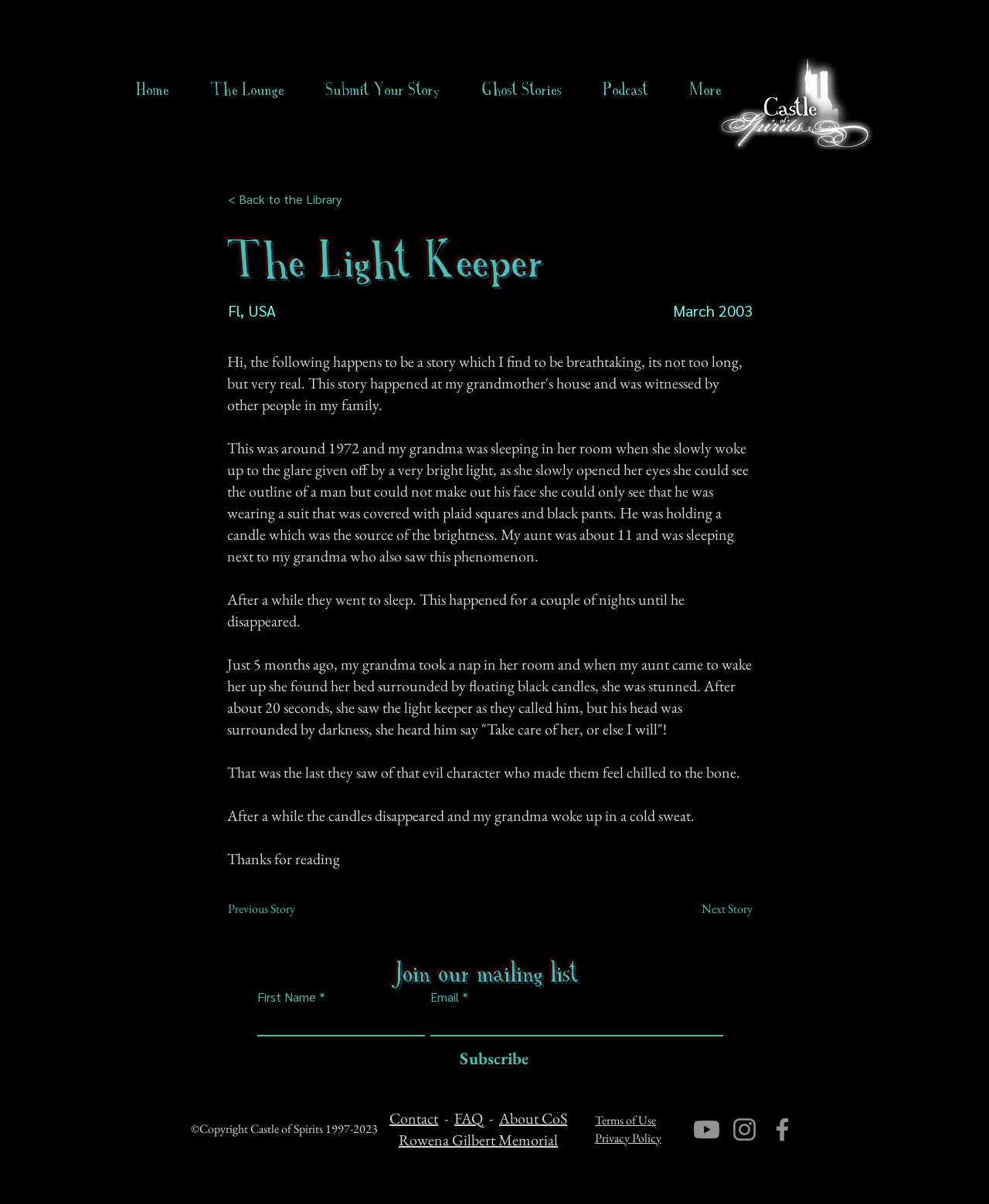Please specify the bounding box coordinates of the clickable section necessary to execute the following command: "Explore the 'Blog' section".

None